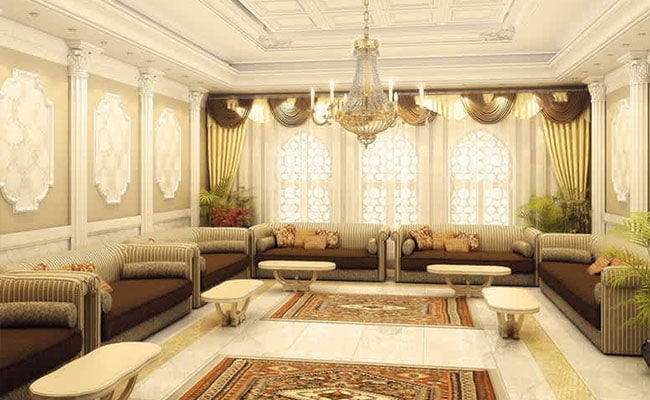What type of windows are in the Majlis?
Using the image, provide a concise answer in one word or a short phrase.

Ornate